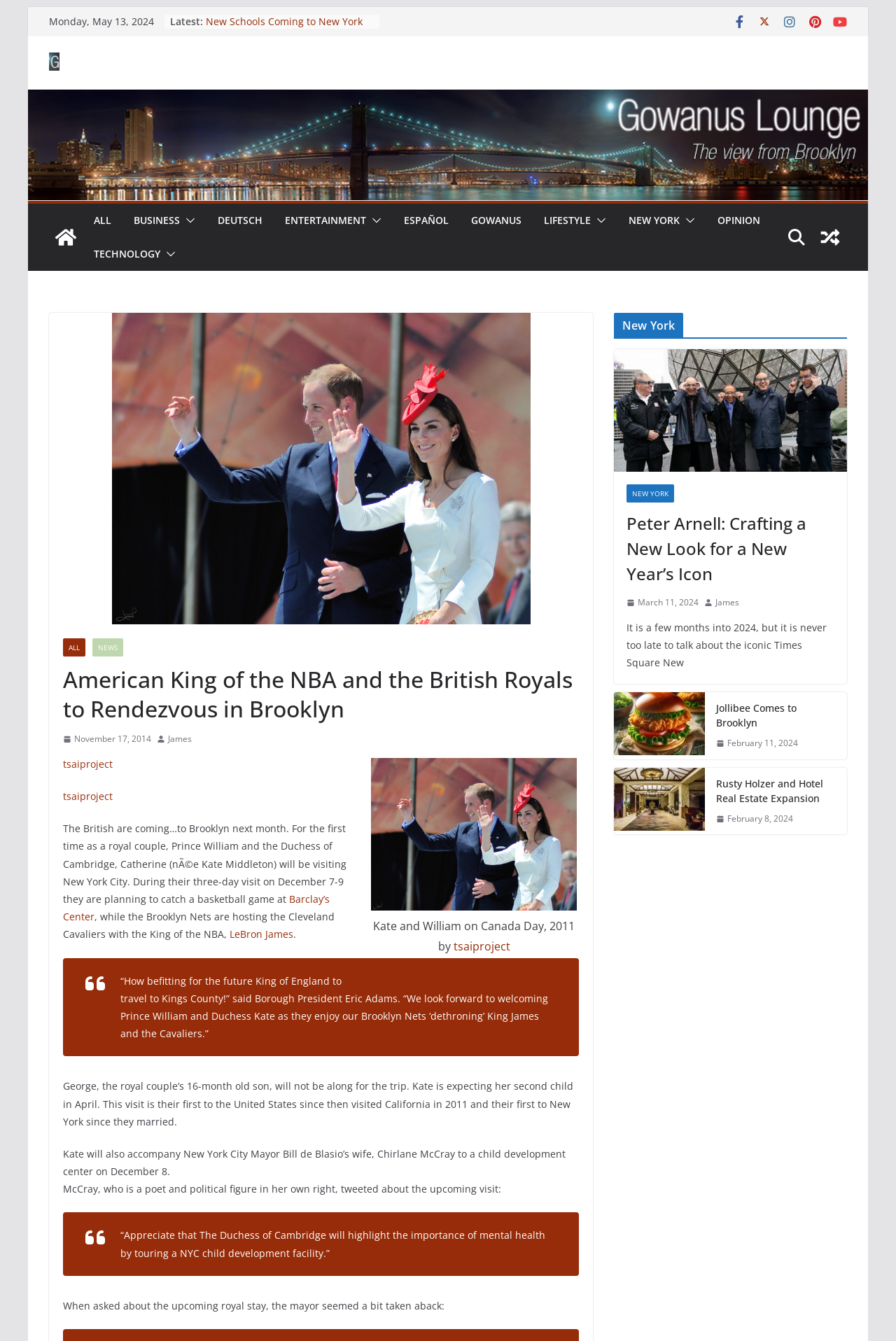Determine the main text heading of the webpage and provide its content.

American King of the NBA and the British Royals to Rendezvous in Brooklyn